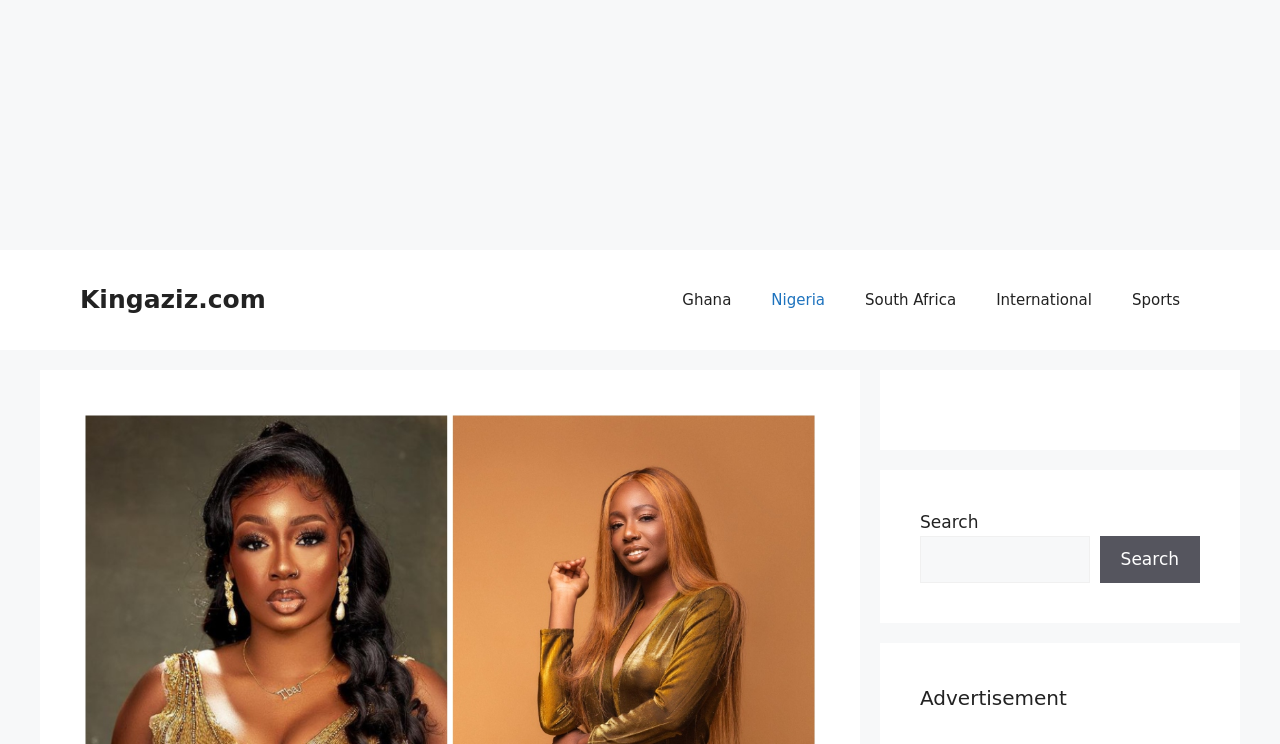What is the purpose of the search box?
Using the details from the image, give an elaborate explanation to answer the question.

The search box is located in the middle of the webpage, and it allows users to search for specific content within the website. It has a search button next to it, indicating that it is a functional search box.